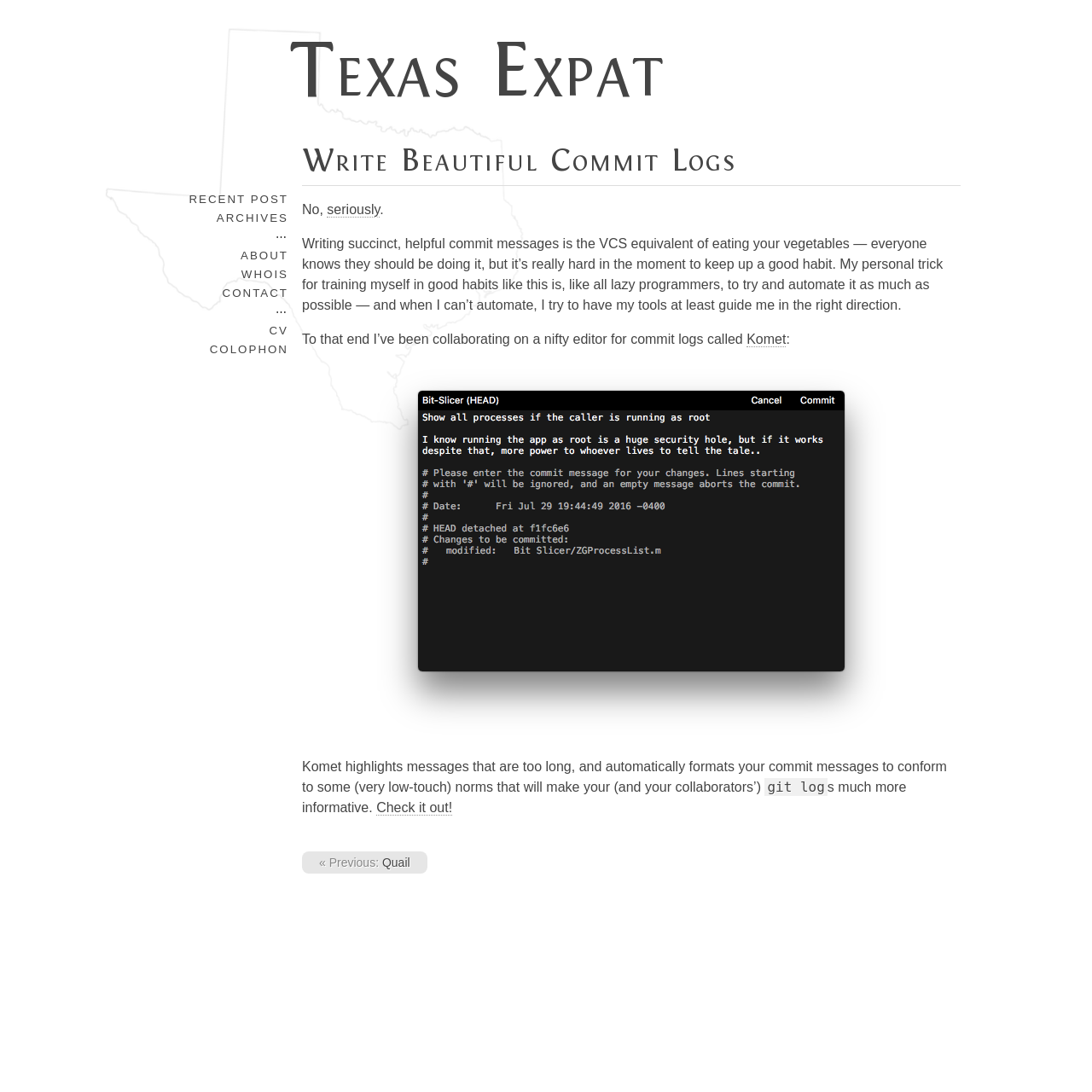Identify the bounding box coordinates of the region I need to click to complete this instruction: "Check out the 'Komet' editor".

[0.684, 0.304, 0.72, 0.318]